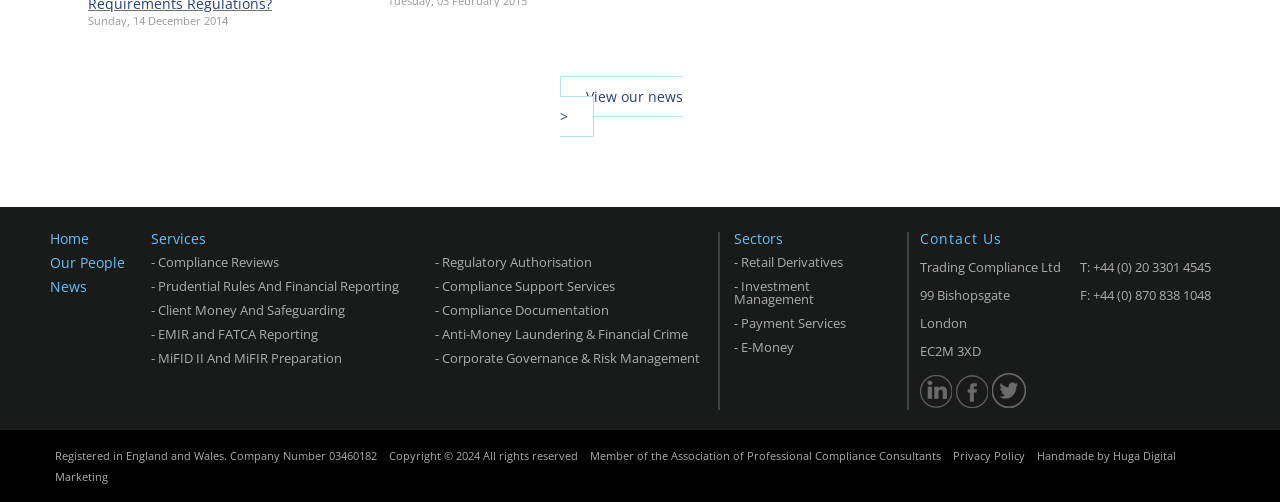Can you show the bounding box coordinates of the region to click on to complete the task described in the instruction: "View news"?

[0.438, 0.151, 0.534, 0.273]